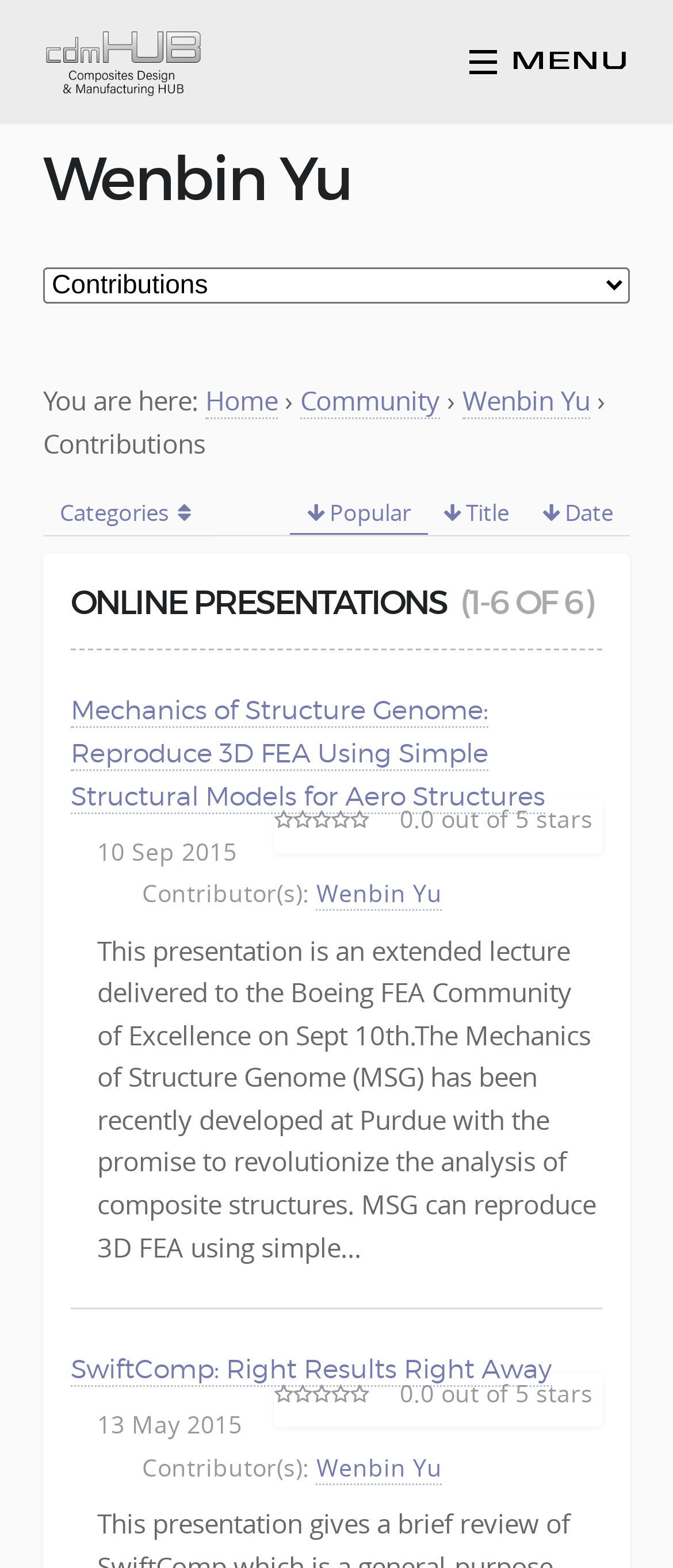Extract the bounding box coordinates of the UI element described by: "Wenbin Yu". The coordinates should include four float numbers ranging from 0 to 1, e.g., [left, top, right, bottom].

[0.687, 0.245, 0.877, 0.268]